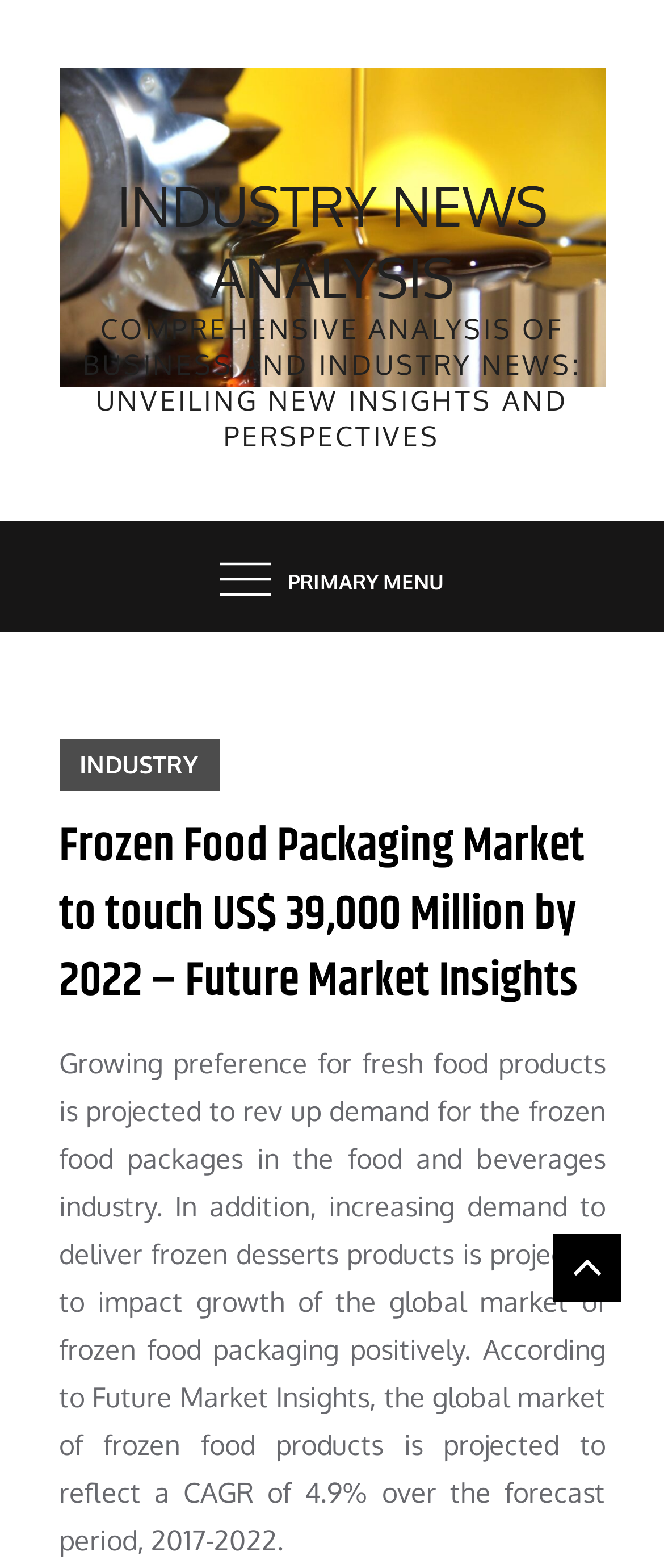Given the description Autentik.EXPERTISES, predict the bounding box coordinates of the UI element. Ensure the coordinates are in the format (top-left x, top-left y, bottom-right x, bottom-right y) and all values are between 0 and 1.

None